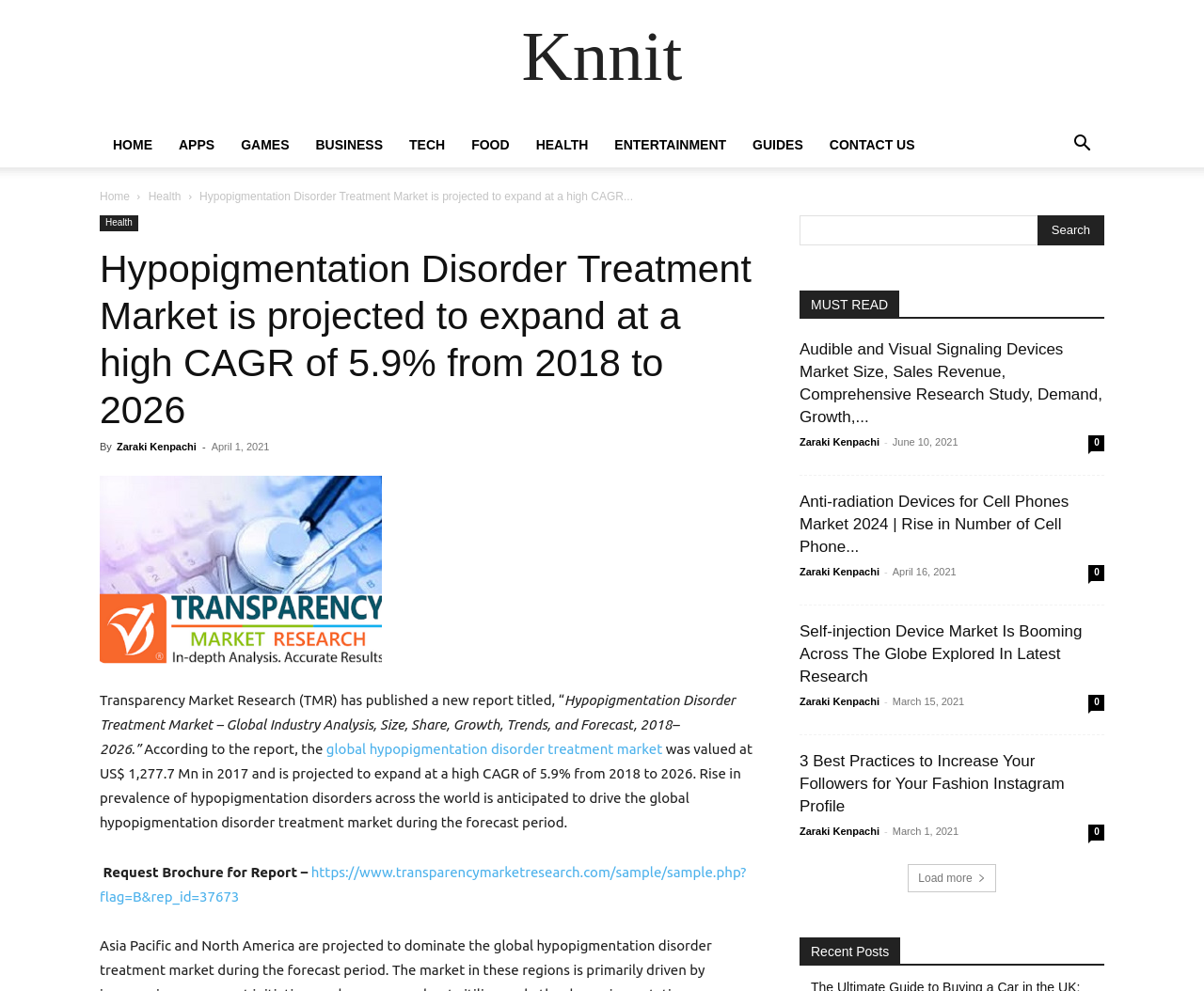Explain in detail what you observe on this webpage.

This webpage appears to be a news or blog article page, with a focus on market research and industry analysis. At the top of the page, there is a navigation menu with links to various categories, including "Home", "APPS", "GAMES", "BUSINESS", "TECH", "FOOD", "HEALTH", "ENTERTAINMENT", "GUIDES", and "CONTACT US". Below the navigation menu, there is a search bar with a "Search" button.

The main content of the page is a news article titled "Hypopigmentation Disorder Treatment Market is projected to expand at a high CAGR of 5.9% from 2018 to 2026". The article is divided into several sections, including a brief summary, a report title, and a detailed analysis of the market. There is also an image on the page, likely related to the article's topic.

To the right of the article, there is a sidebar with a heading "MUST READ" and several links to other articles, including "Audible and Visual Signaling Devices Market Size, Sales Revenue, Comprehensive Research Study, Demand, Growth,...", "Anti-radiation Devices for Cell Phones Market 2024 | Rise in Number of Cell Phone...", and "Self-injection Device Market Is Booming Across The Globe Explored In Latest Research". Each of these links has a timestamp and an author's name, "Zaraki Kenpachi".

Further down the page, there are more links to articles, including "3 Best Practices to Increase Your Followers for Your Fashion Instagram Profile". At the bottom of the page, there is a "Load more" button, suggesting that there are more articles to be loaded.

Overall, the webpage appears to be a news or blog article page focused on market research and industry analysis, with a navigation menu, search bar, and sidebar with links to related articles.